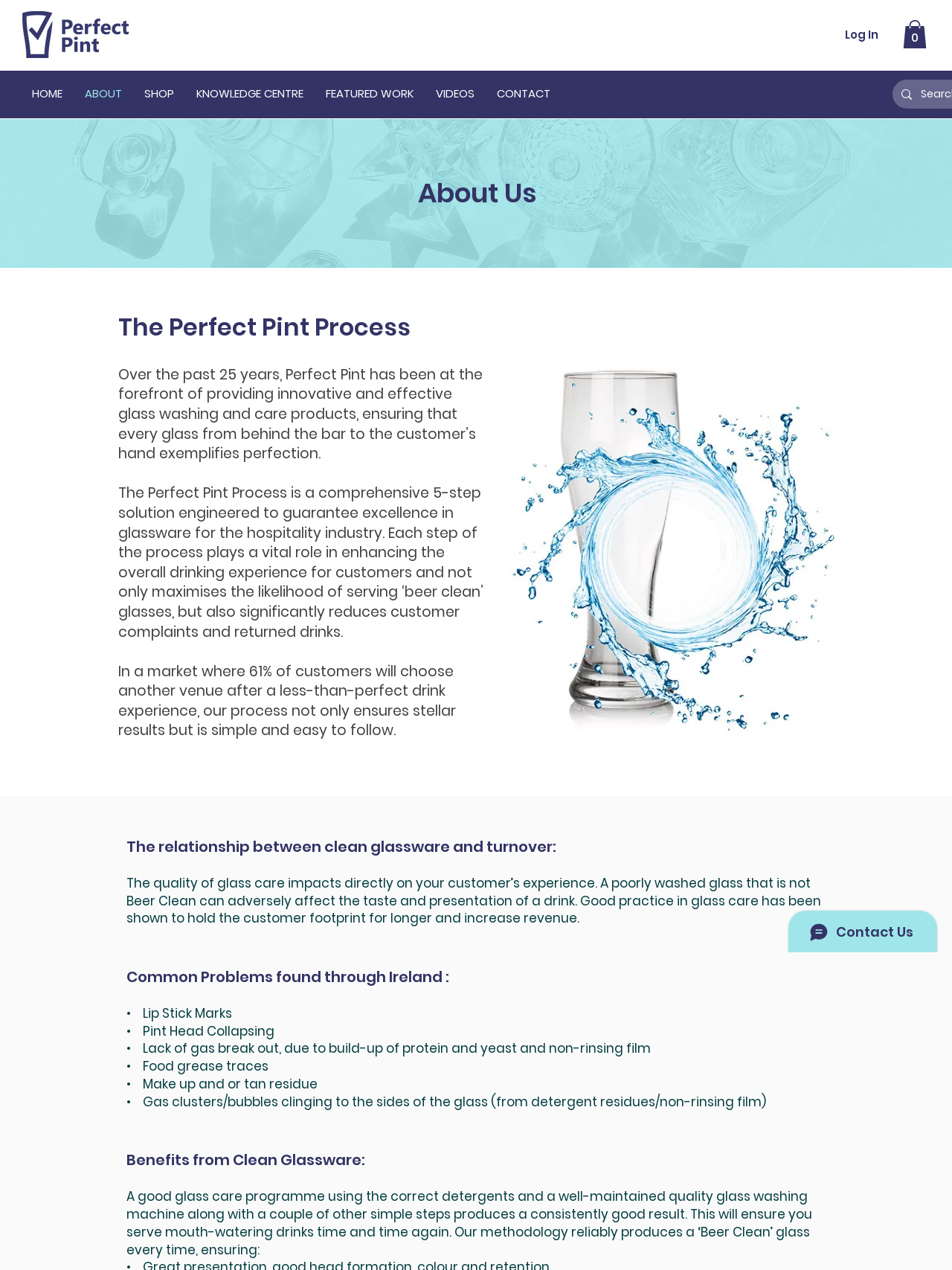Please answer the following question using a single word or phrase: 
What is the purpose of the Perfect Pint Process?

Guarantee excellence in glassware